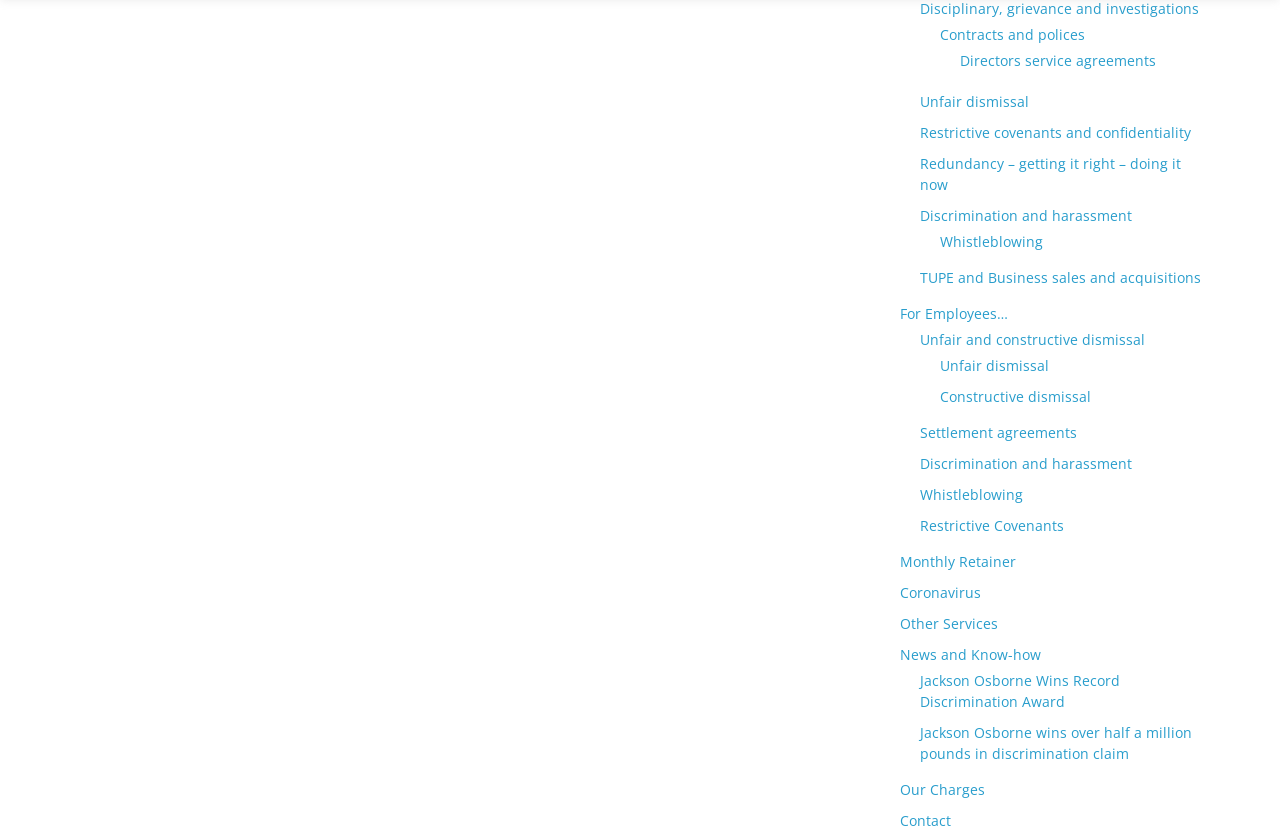Determine the coordinates of the bounding box that should be clicked to complete the instruction: "Check news and know-how". The coordinates should be represented by four float numbers between 0 and 1: [left, top, right, bottom].

[0.703, 0.77, 0.813, 0.792]